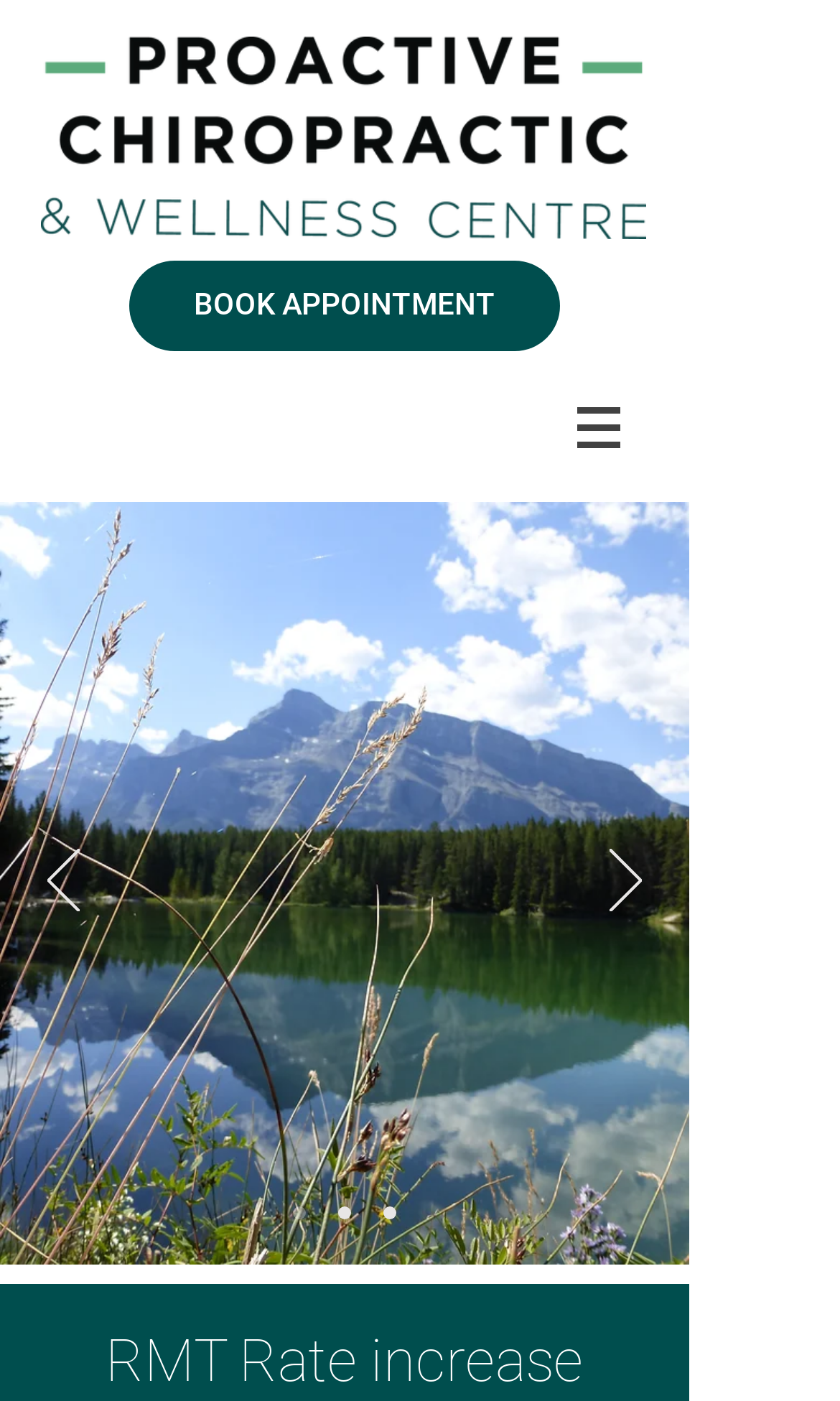What is the purpose of the 'BOOK APPOINTMENT' link?
Analyze the image and deliver a detailed answer to the question.

The 'BOOK APPOINTMENT' link is prominently displayed on the page, suggesting that it is a key action that users can take. Based on the context of a chiropractic website, it is likely that this link allows users to schedule an appointment with a chiropractor.